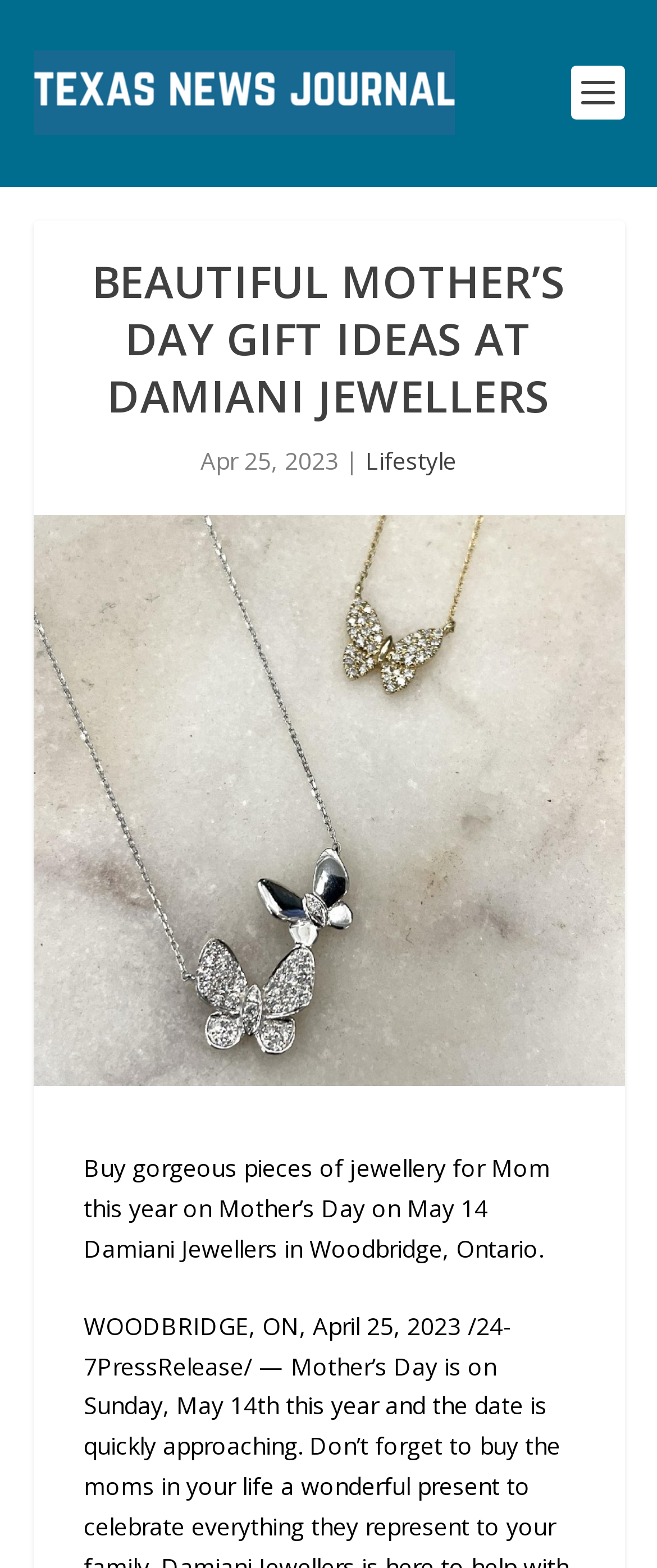What is the primary heading on this webpage?

BEAUTIFUL MOTHER’S DAY GIFT IDEAS AT DAMIANI JEWELLERS